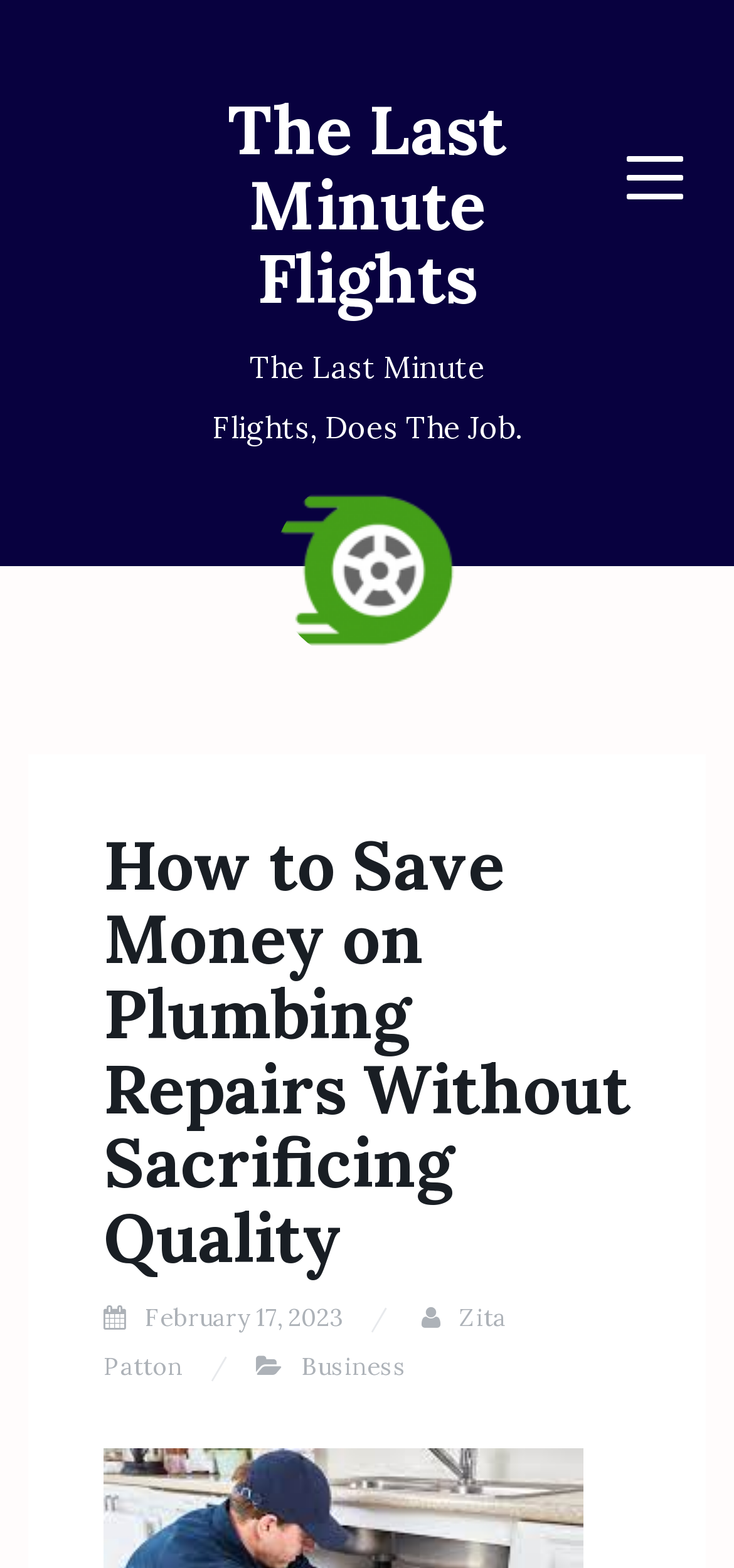Using the provided element description, identify the bounding box coordinates as (top-left x, top-left y, bottom-right x, bottom-right y). Ensure all values are between 0 and 1. Description: Zita Patton

[0.141, 0.83, 0.69, 0.882]